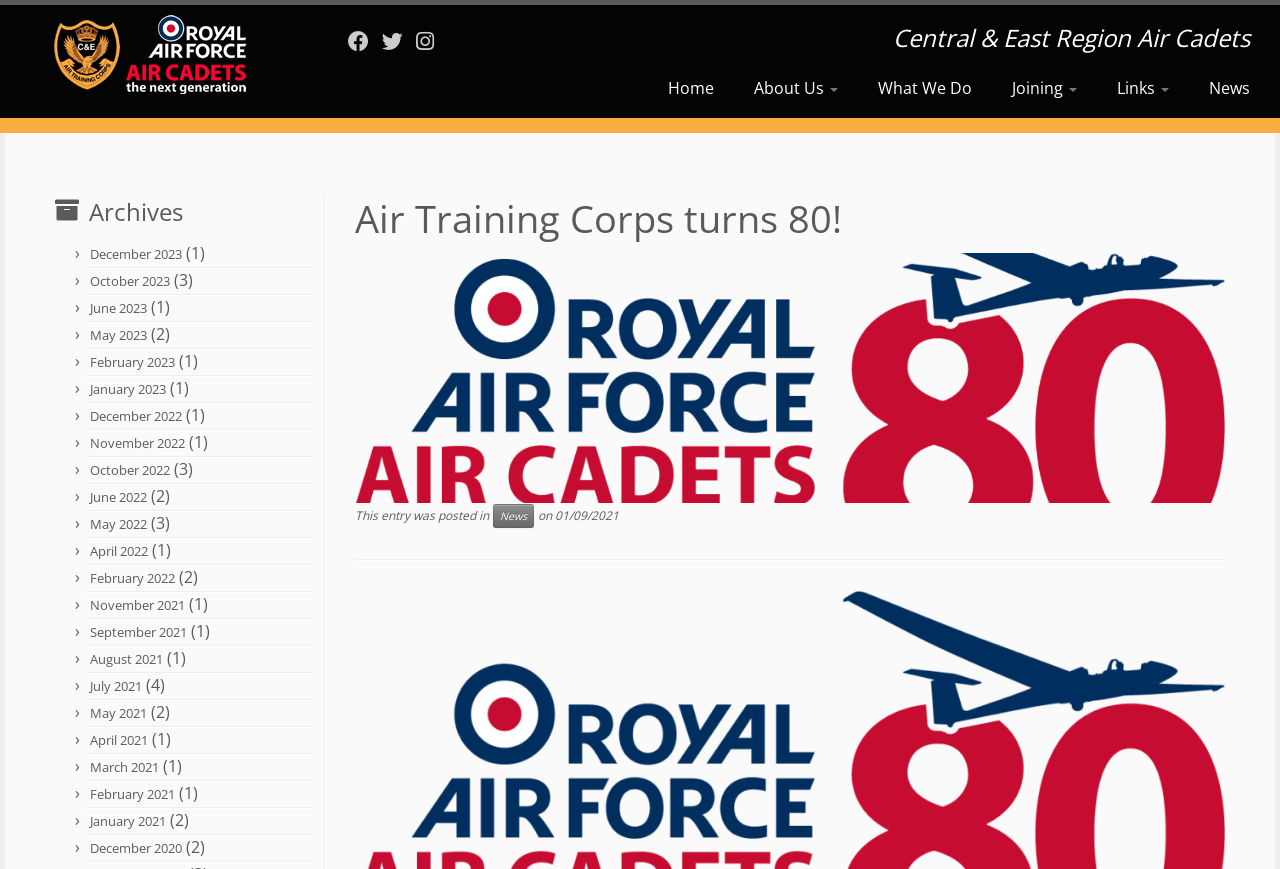Please identify the primary heading of the webpage and give its text content.

Air Training Corps turns 80!